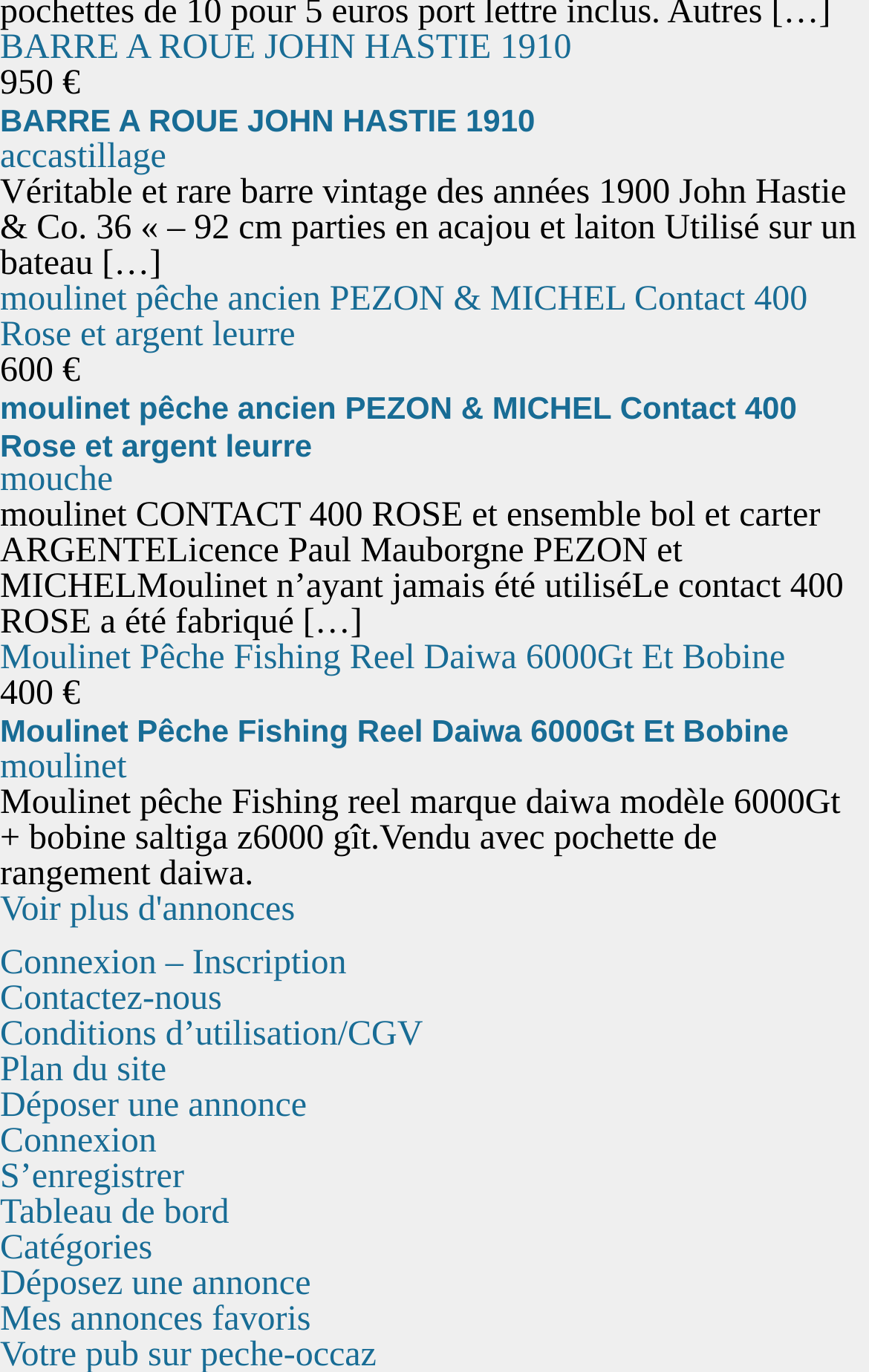Please find the bounding box for the UI component described as follows: "Déposez une annonce".

[0.0, 0.922, 0.358, 0.95]